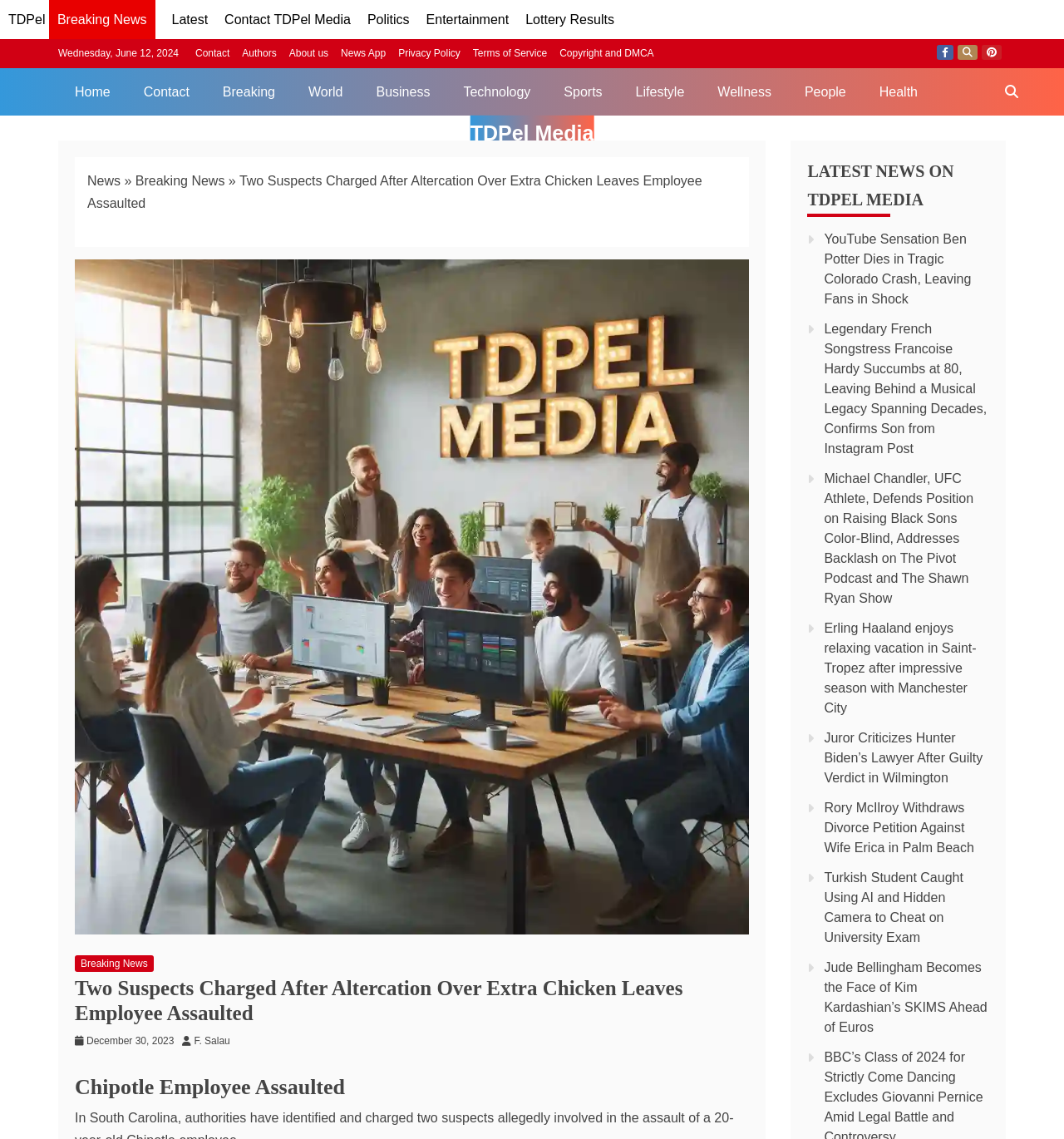What is the date displayed on the webpage?
Based on the visual, give a brief answer using one word or a short phrase.

Wednesday, June 12, 2024